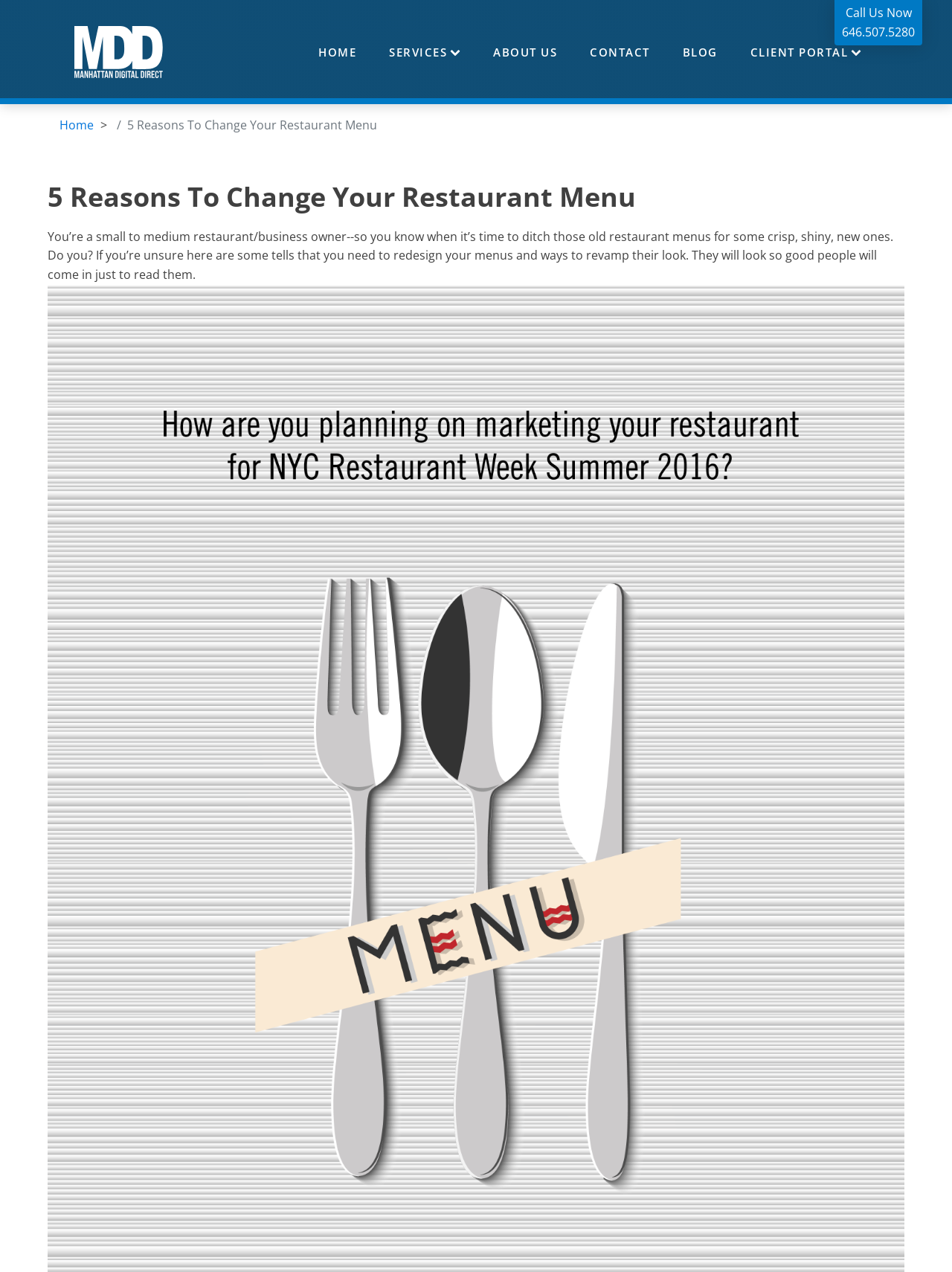Show the bounding box coordinates of the element that should be clicked to complete the task: "Click ABOUT US".

[0.501, 0.028, 0.602, 0.054]